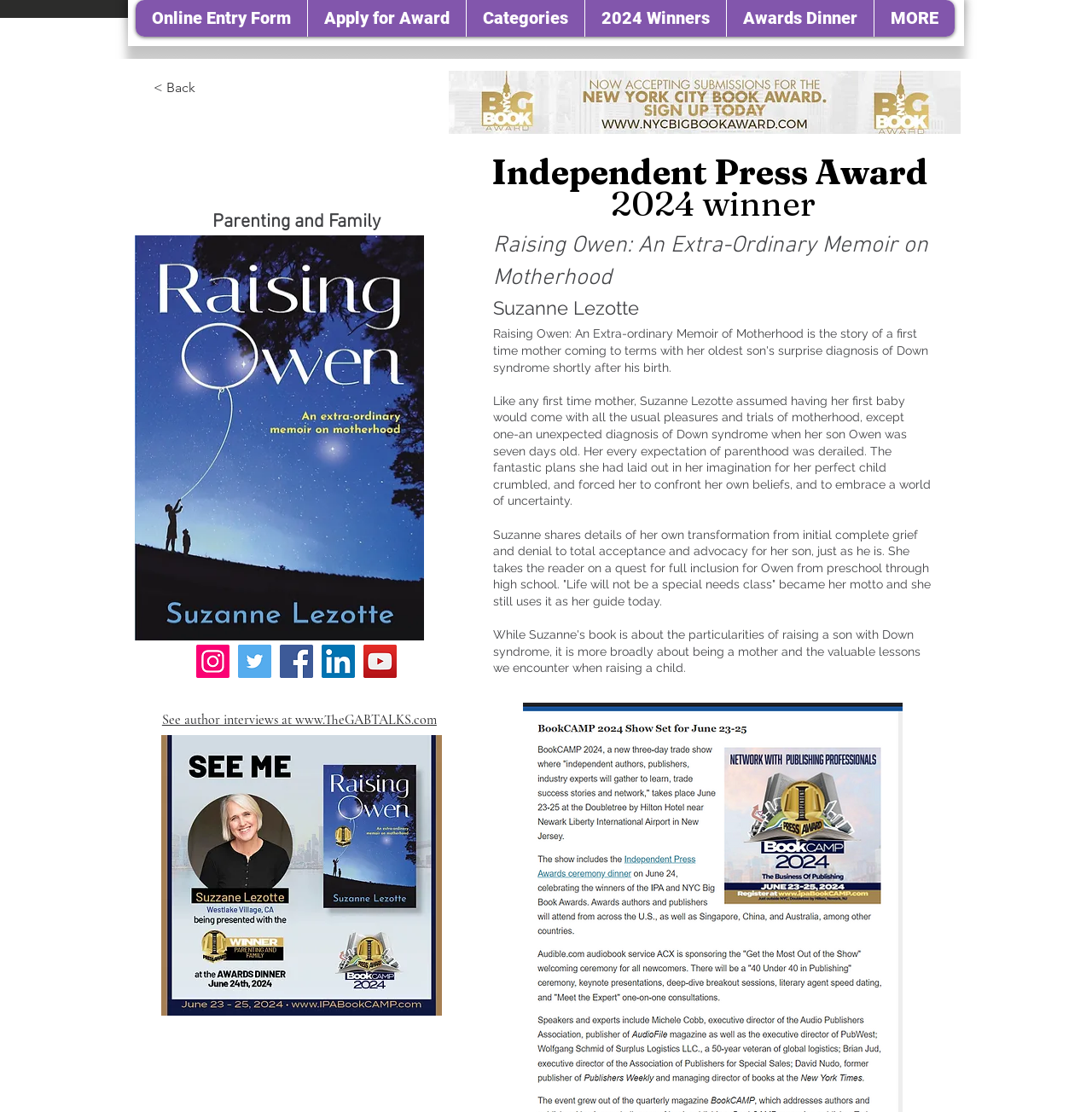Generate a comprehensive caption for the webpage you are viewing.

This webpage is about the book "Raising Owen: An Extra-Ordinary Memoir on Motherhood" by Suzanne Lezotte. At the top, there is a navigation bar with links to "Online Entry Form", "Apply for Award", "Categories", "2024 Winners", "Awards Dinner", and "MORE". Below the navigation bar, there is a heading that reads "Parenting and Family".

On the left side of the page, there is a social media bar with links to Instagram, Twitter, Facebook, LinkedIn, and YouTube, each accompanied by its respective icon. Below the social media bar, there is a link to "See author interviews at www.TheGABTALKS.com".

In the main content area, there is a large image of the book cover, "Raising Owen: An Extra-Ordinary Memoir on Motherhood", with a link to the book. Above the image, there is a heading with the book title and the author's name, Suzanne Lezotte. Below the image, there are two paragraphs of text that describe the book's content, which is about the author's experience as a mother of a child with Down syndrome and her journey towards acceptance and advocacy.

On the right side of the page, there is an image of an award, "Independent Press Award", and a text that reads "2024 winner". Below the award image, there is another image, "award_dinner_suzzae lezzotte.jpg".

At the bottom of the page, there is a banner image with a link to "NYC BBA 728x90 now accepting.jpg".